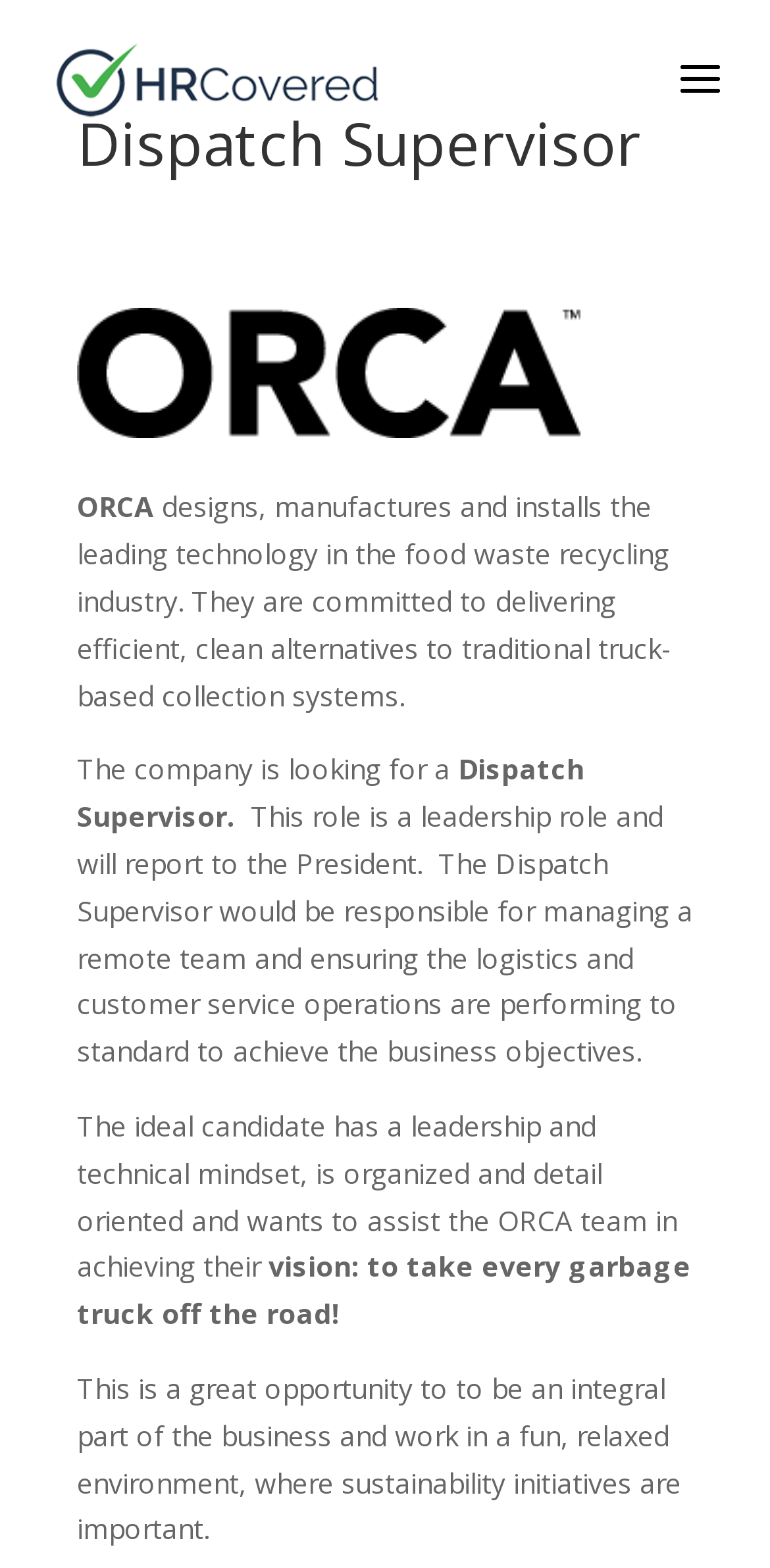Generate a comprehensive description of the webpage content.

The webpage appears to be a job posting for a Dispatch Supervisor position at ORCA, a company that specializes in food waste recycling technology. At the top left of the page, there is a link and an image, both labeled "HR Covered". Below this, there is a search bar that spans almost the entire width of the page.

The main content of the page is divided into several sections. The first section is a heading that reads "Dispatch Supervisor". Below this, there is a brief introduction to the company, ORCA, which describes its mission and values. The text explains that ORCA designs, manufactures, and installs leading technology in the food waste recycling industry and is committed to delivering efficient and clean alternatives to traditional truck-based collection systems.

The next section describes the job role, stating that the company is looking for a Dispatch Supervisor who will report to the President and be responsible for managing a remote team and ensuring logistics and customer service operations meet standards. The ideal candidate is described as having a leadership and technical mindset, being organized and detail-oriented, and wanting to assist the ORCA team in achieving their vision of taking every garbage truck off the road.

Finally, the page concludes by highlighting the benefits of working at ORCA, including the opportunity to be an integral part of the business and work in a fun, relaxed environment where sustainability initiatives are important.